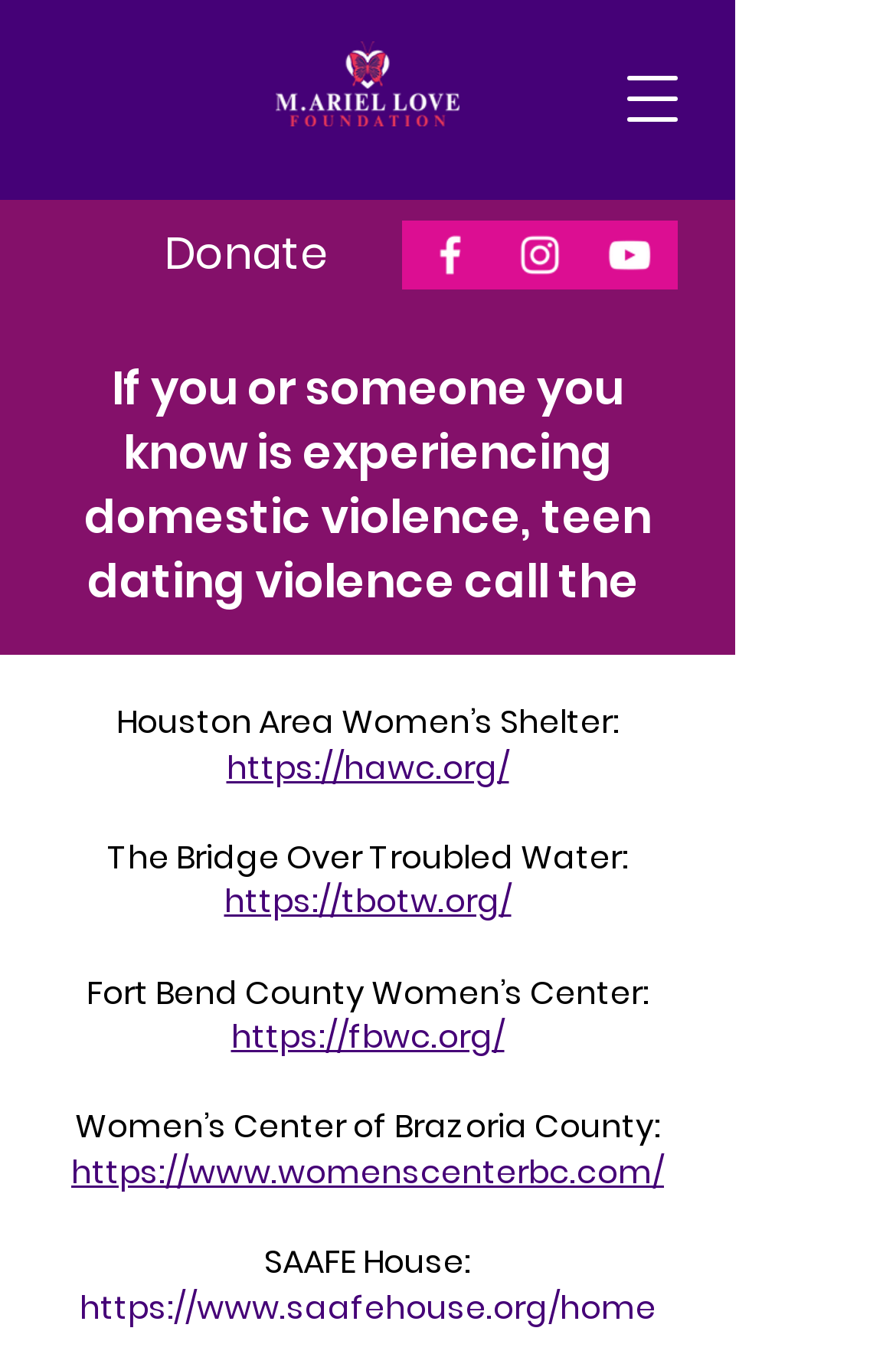What social media platforms are listed?
By examining the image, provide a one-word or phrase answer.

Facebook, Instagram, YouTube